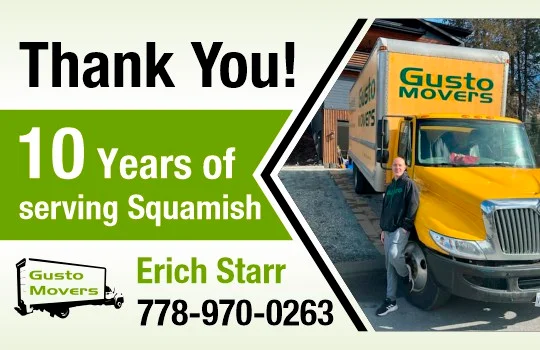What is the color of the moving truck?
Could you please answer the question thoroughly and with as much detail as possible?

The caption describes the moving truck as bright yellow, which is branded with the Gusto Movers logo and parked in a residential area.